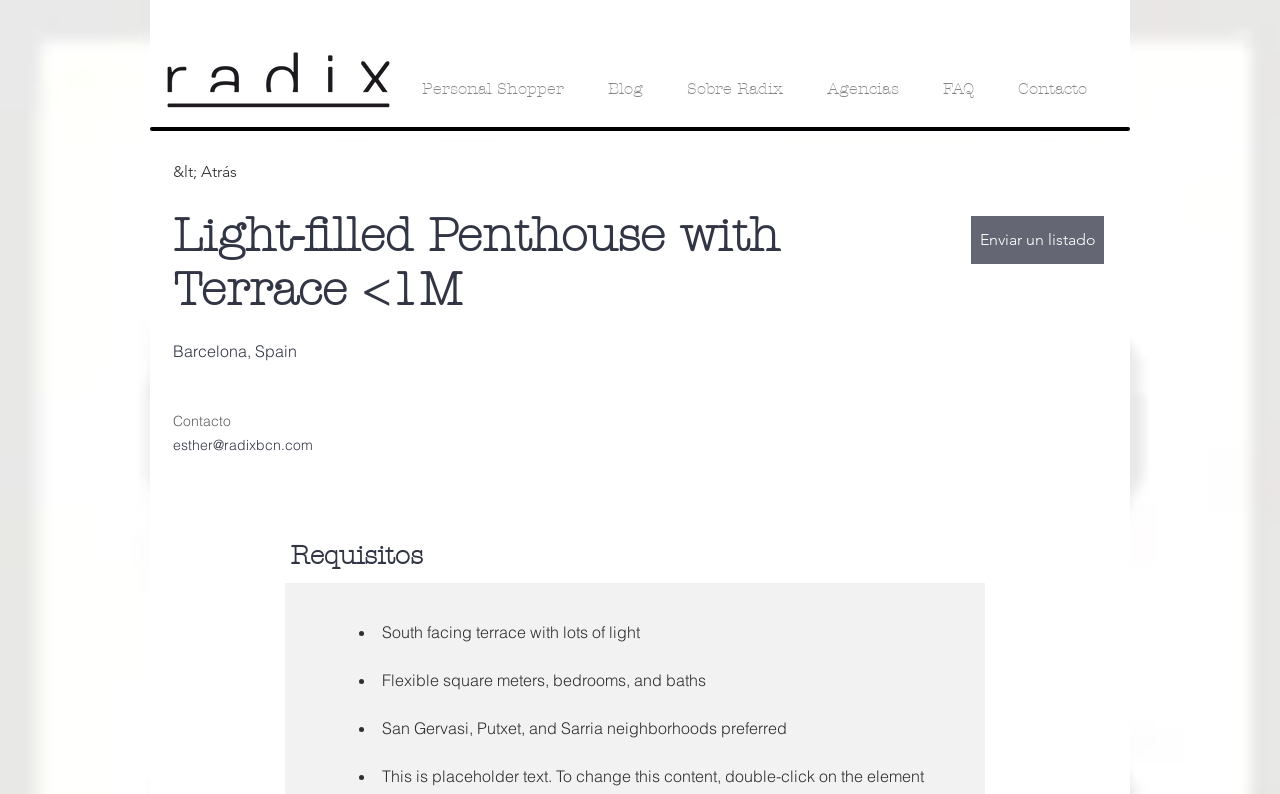From the screenshot, find the bounding box of the UI element matching this description: "Agencias". Supply the bounding box coordinates in the form [left, top, right, bottom], each a float between 0 and 1.

[0.629, 0.069, 0.72, 0.132]